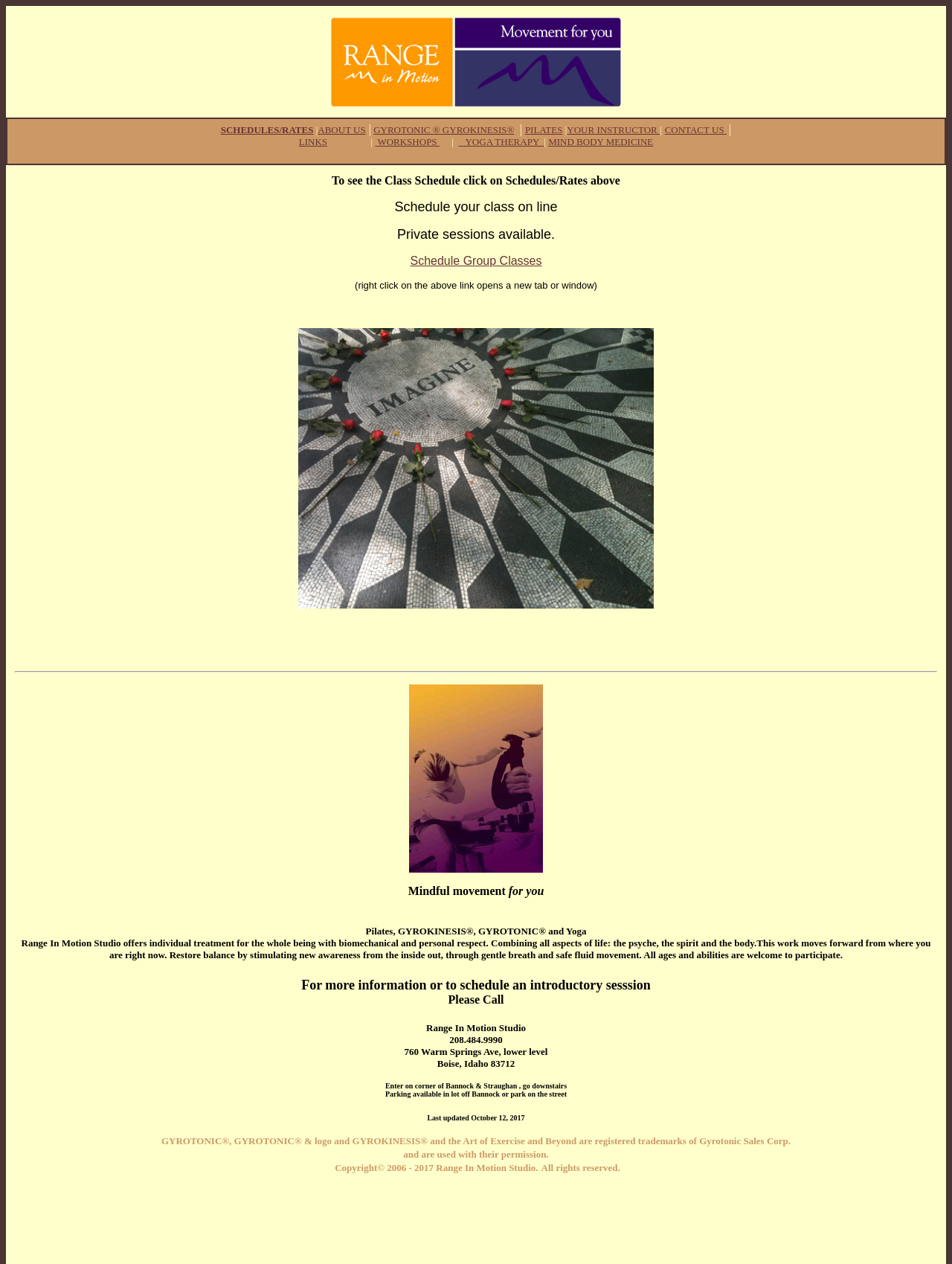Answer briefly with one word or phrase:
What is the address of the studio?

760 Warm Springs Ave, lower level